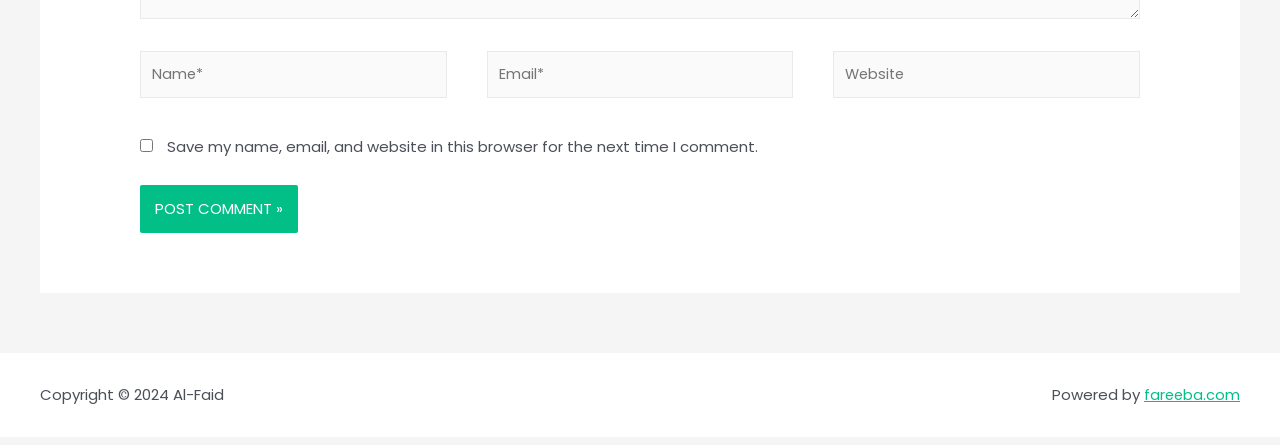What is the purpose of the checkbox?
Answer briefly with a single word or phrase based on the image.

Save comment info